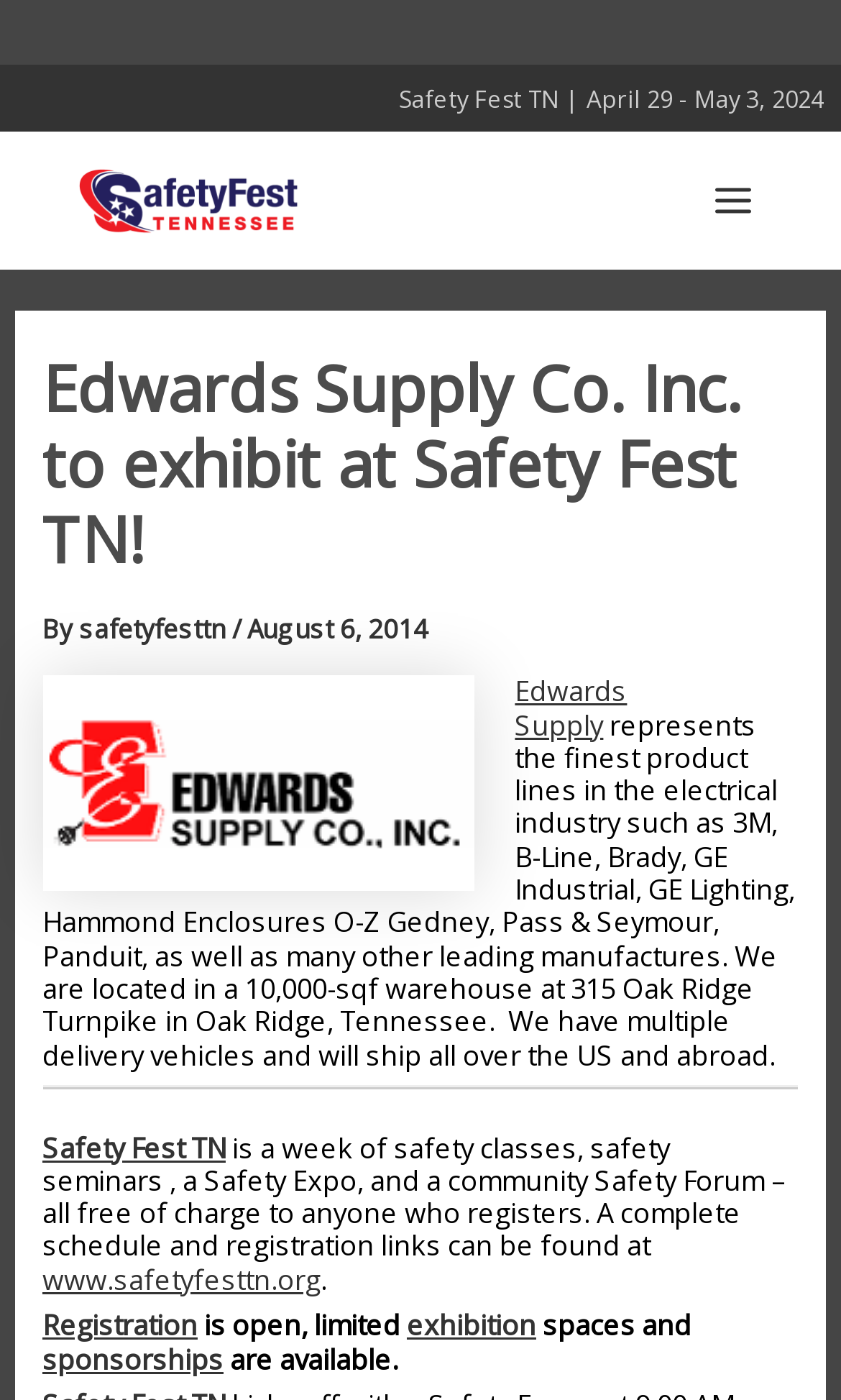Please specify the bounding box coordinates of the region to click in order to perform the following instruction: "Visit the Edwards Supply website".

[0.612, 0.48, 0.746, 0.531]